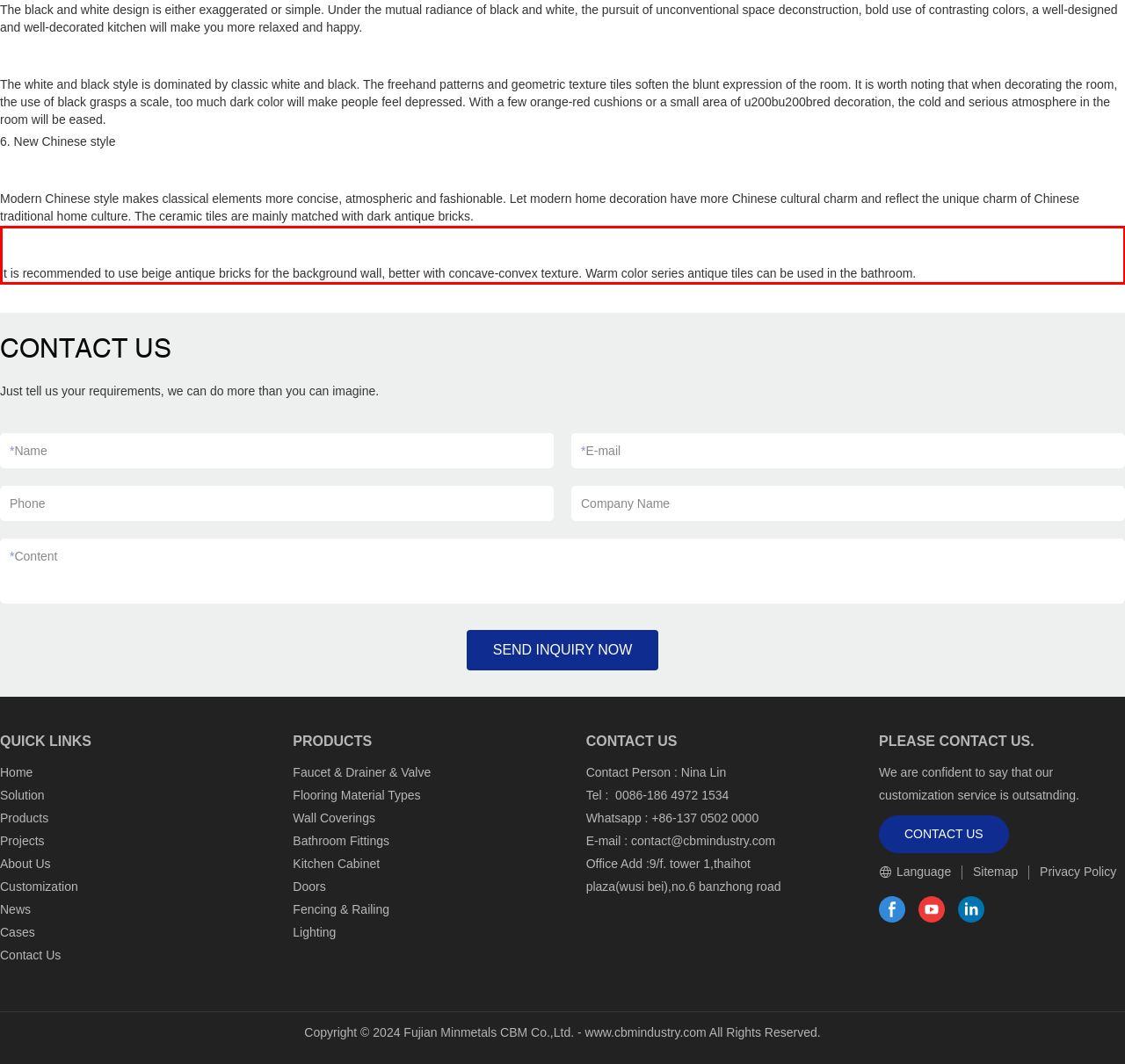Within the provided webpage screenshot, find the red rectangle bounding box and perform OCR to obtain the text content.

It is recommended to use beige antique bricks for the background wall, better with concave-convex texture. Warm color series antique tiles can be used in the bathroom.